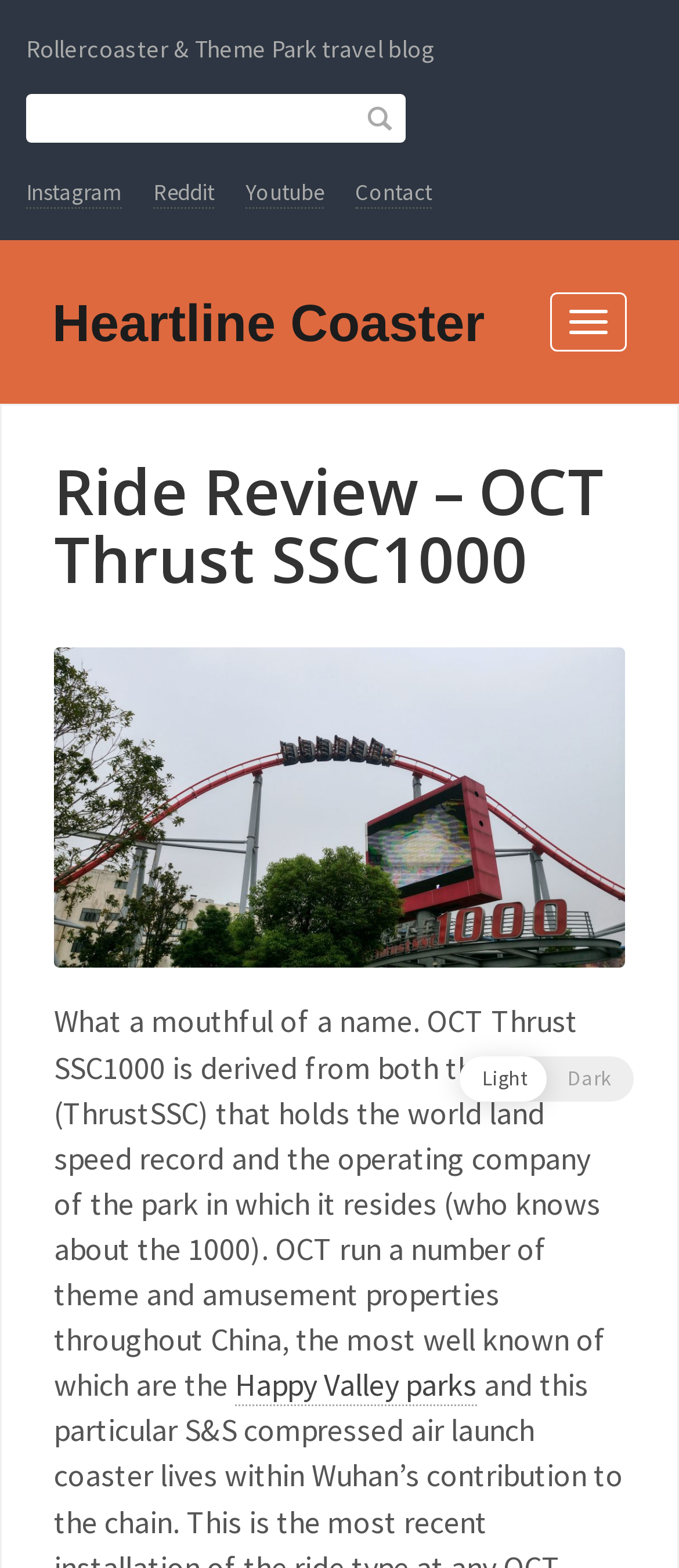Answer in one word or a short phrase: 
What is the name of the rollercoaster being reviewed?

OCT Thrust SSC1000